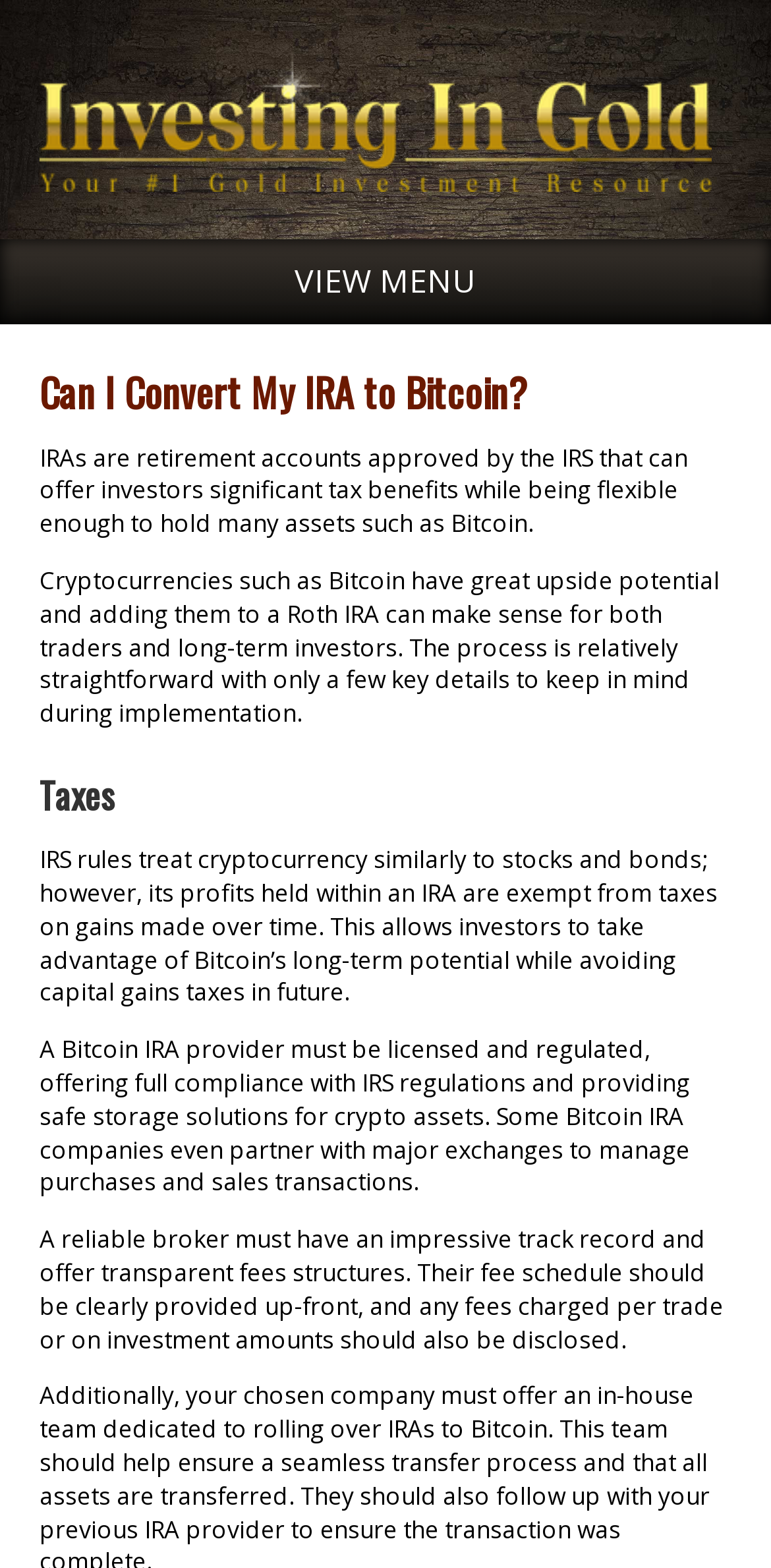What is exempt from taxes on gains made over time?
Examine the image and give a concise answer in one word or a short phrase.

Profits held within an IRA